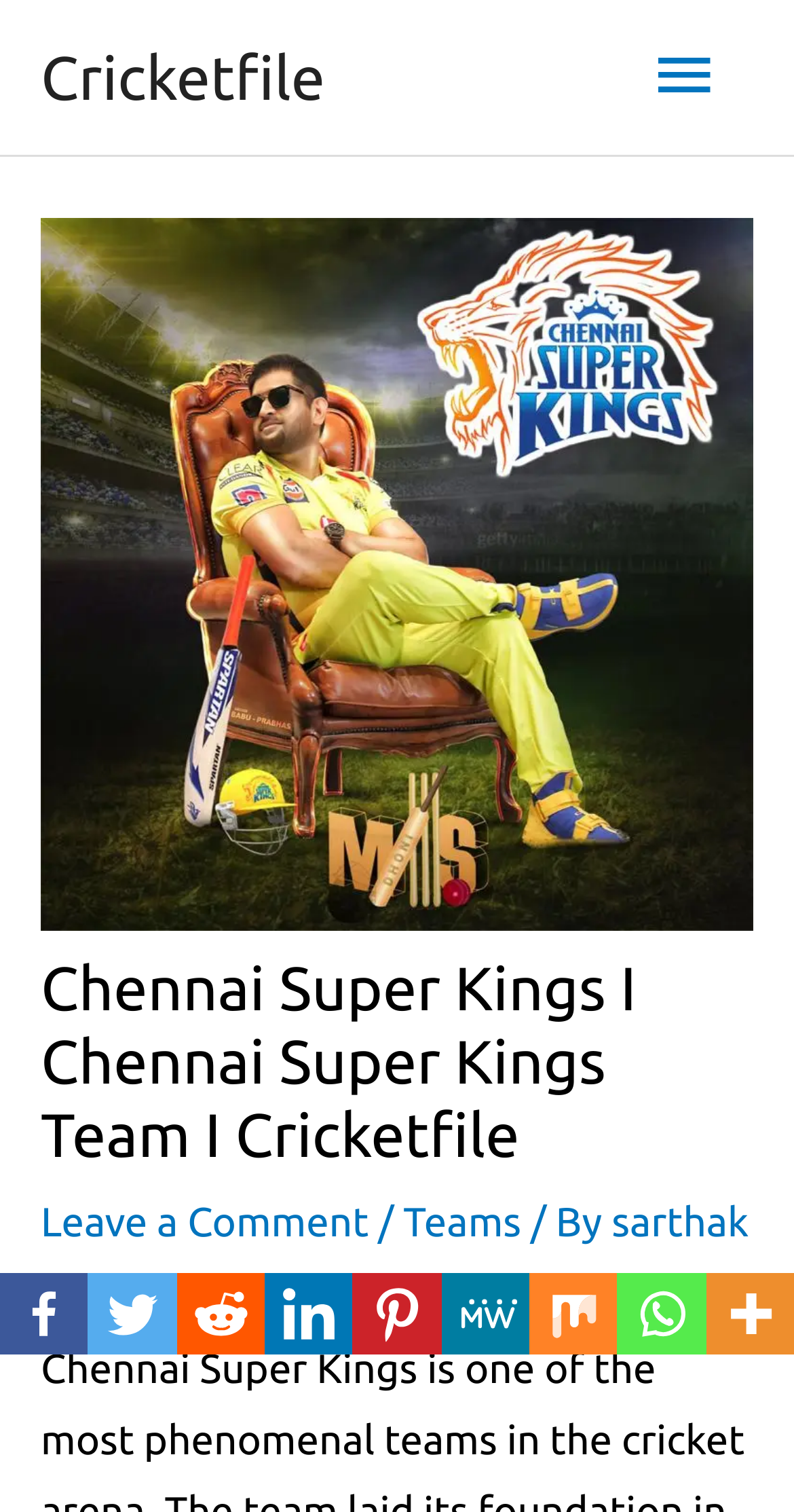Who is the author of the content?
Answer the question using a single word or phrase, according to the image.

sarthak